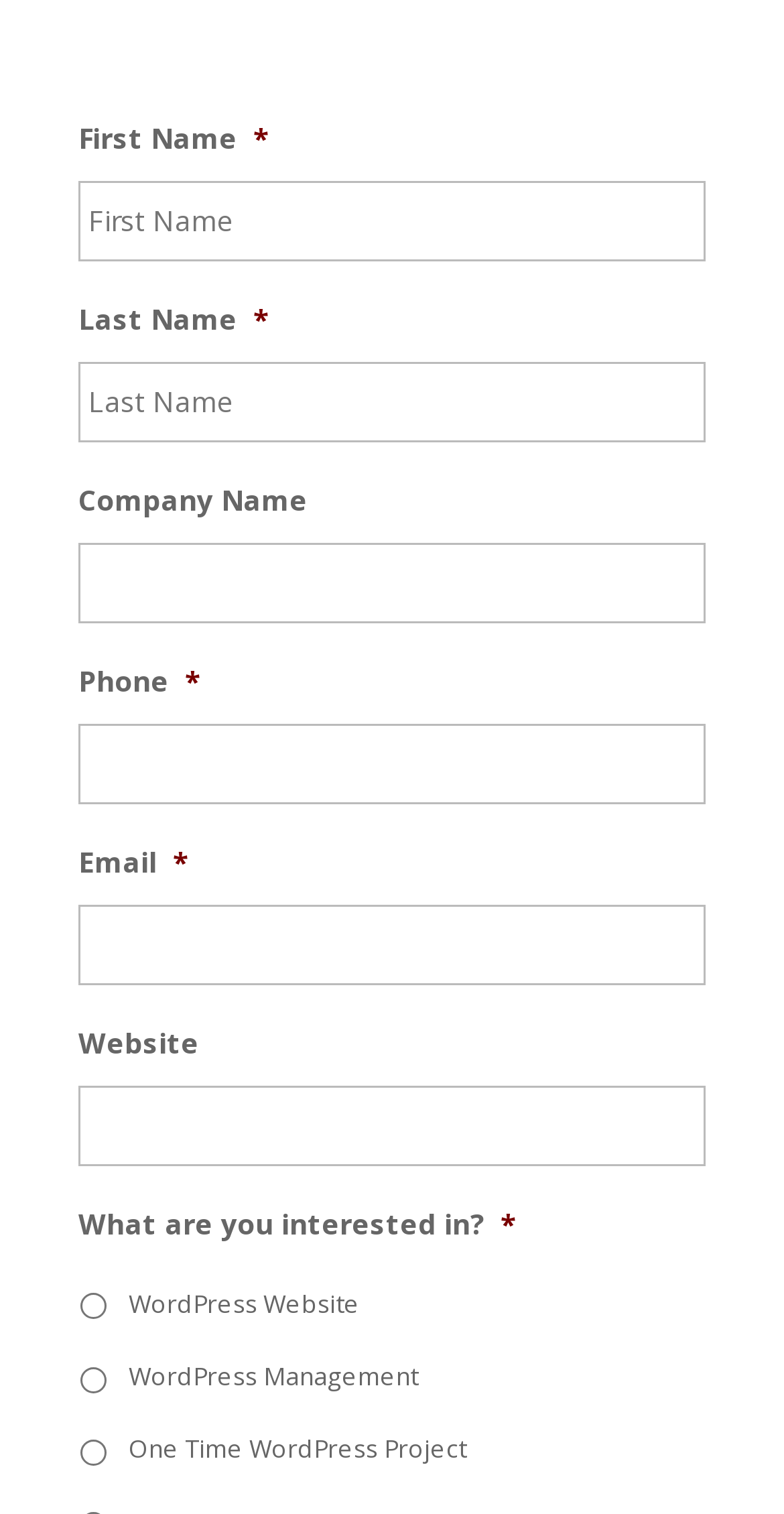Utilize the details in the image to thoroughly answer the following question: What is the first field on the webpage?

The first field on the webpage is labeled 'First Name' and is a required field. It is located at the top of the form and is the first field that the user will encounter.